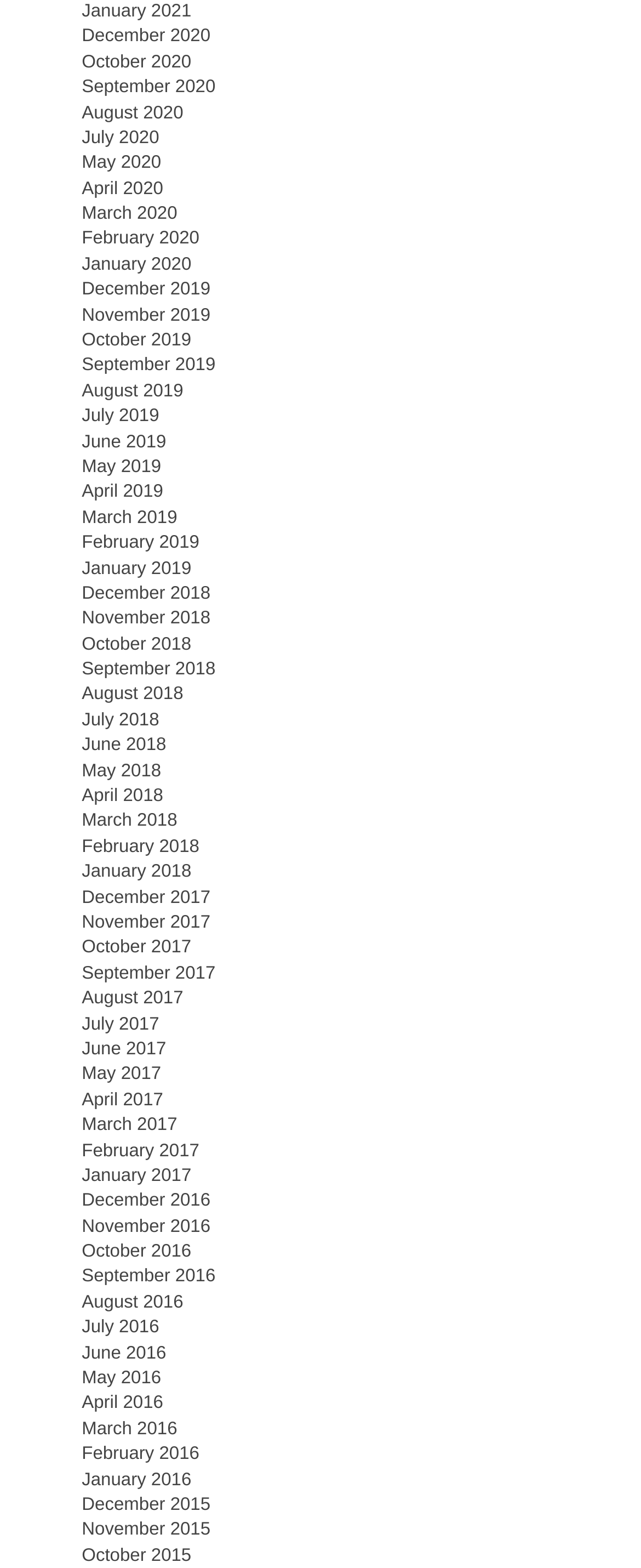Provide the bounding box coordinates of the HTML element this sentence describes: "December 2016". The bounding box coordinates consist of four float numbers between 0 and 1, i.e., [left, top, right, bottom].

[0.128, 0.76, 0.328, 0.772]